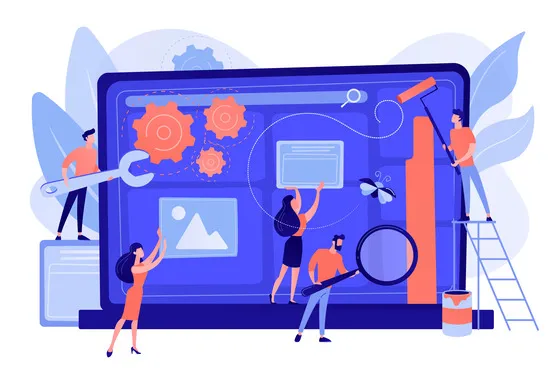Present an elaborate depiction of the scene captured in the image.

The image depicts a vibrant and dynamic illustration of a digital workspace where various characters are engaged in activities related to improving and managing a technological platform. Prominently featured is a large computer screen displaying gears, images, and a user interface, symbolizing the intricacies of software development and maintenance. 

In the foreground, a person is using a wrench to signify mechanical support or troubleshooting, while another character is climbing a ladder, painting or enhancing the visual aspects of the display. A figure holds a magnifying glass, emphasizing attention to detail and quality assurance in the digital environment. Meanwhile, an individual gestures towards an empty space on the screen, representing the collaborative effort in content creation or user interface design.

The background features stylized leaves and abstract shapes, enhancing the sense of innovation and creativity in this workspace. This illustration effectively conveys the essence of teamwork and expertise in technology, encapsulating the spirit of high-quality service provision in the realm of digital solutions.